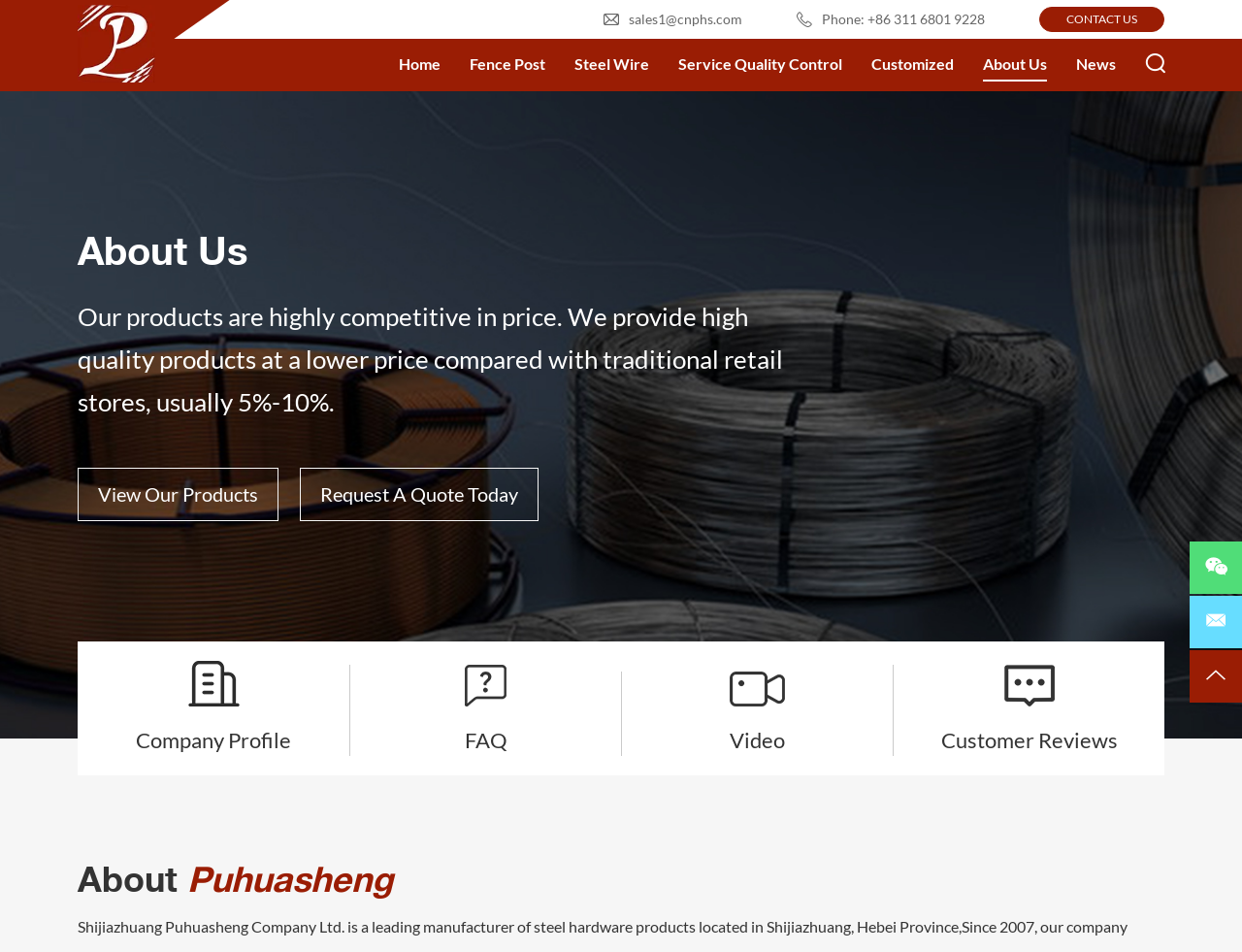Detail the various sections and features of the webpage.

The webpage is about China Steel Wire, a company that offers high-quality steel wire products. At the top left corner, there is a logo of Shijiazhuang Puhuasheng Co., Ltd., which is also a link. Below the logo, there is a contact information section, including an email address, phone number, and a "CONTACT US" link.

The main navigation menu is located at the top center of the page, consisting of seven links: "Home", "Fence Post", "Steel Wire", "Service Quality Control", "Customized", "About Us", and "News". These links are evenly spaced and aligned horizontally.

On the right side of the navigation menu, there is a search box with a placeholder text "Search..." and a search button. Below the search box, there is a brief introduction to the company, stating that their products are highly competitive in price and offer high quality at a lower price compared to traditional retail stores.

Further down the page, there are two prominent calls-to-action: "View Our Products" and "Request A Quote Today". These links are placed side by side and are likely the main actions the website wants visitors to take.

The bottom section of the page features several links to additional resources, including "Company Profile", "FAQ", "Video", and "Customer Reviews". There is also a brief footer section with the company name "About Puhuasheng" and a social media link at the bottom right corner. Finally, there is an iframe element at the bottom of the page, but its content is not described.